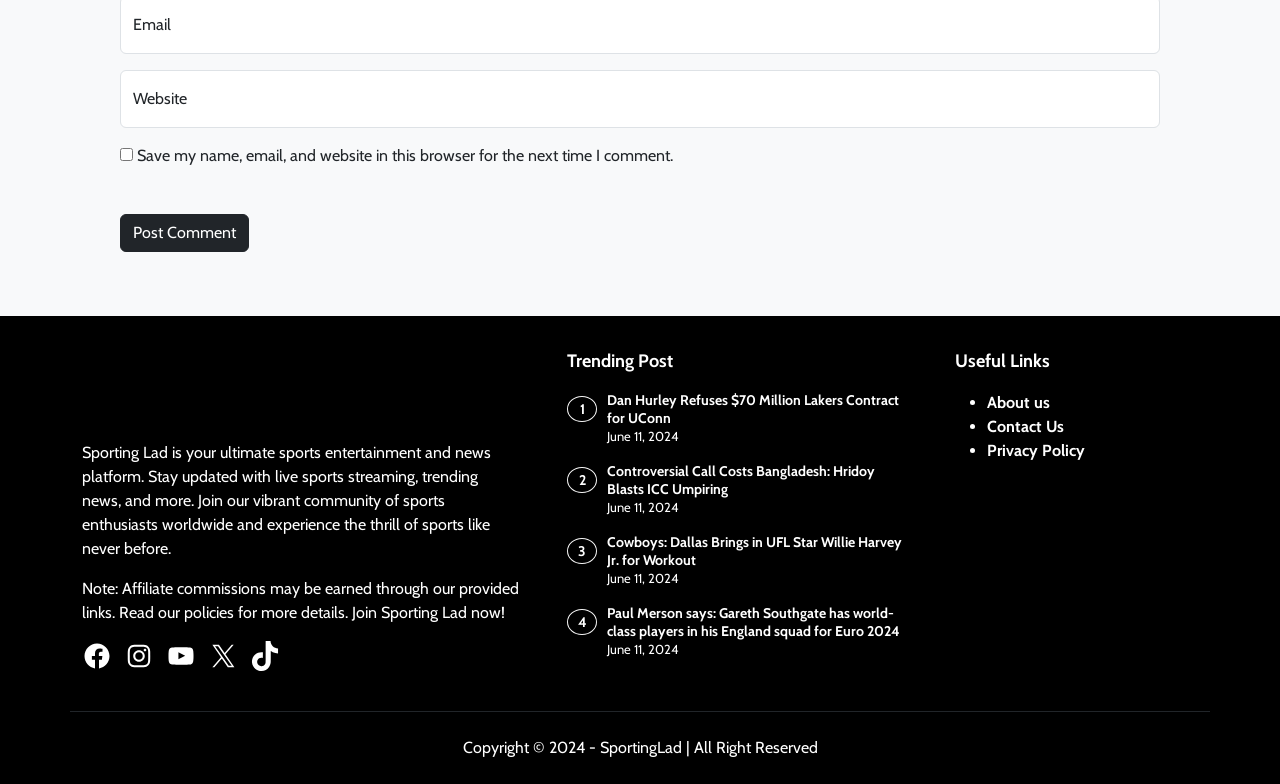Given the element description Terms and Conditions, identify the bounding box coordinates for the UI element on the webpage screenshot. The format should be (top-left x, top-left y, bottom-right x, bottom-right y), with values between 0 and 1.

None